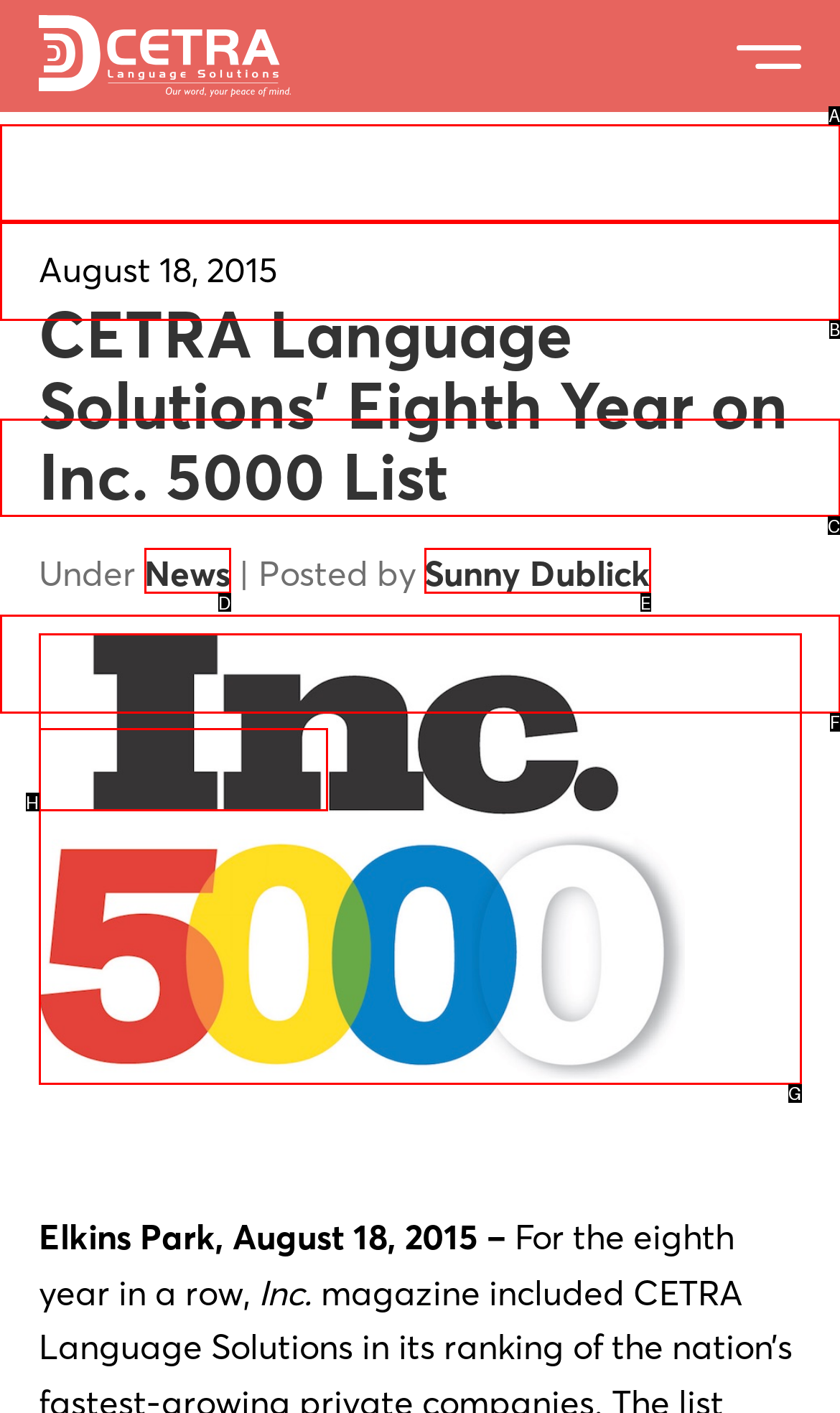Which HTML element should be clicked to perform the following task: Go to Services
Reply with the letter of the appropriate option.

A